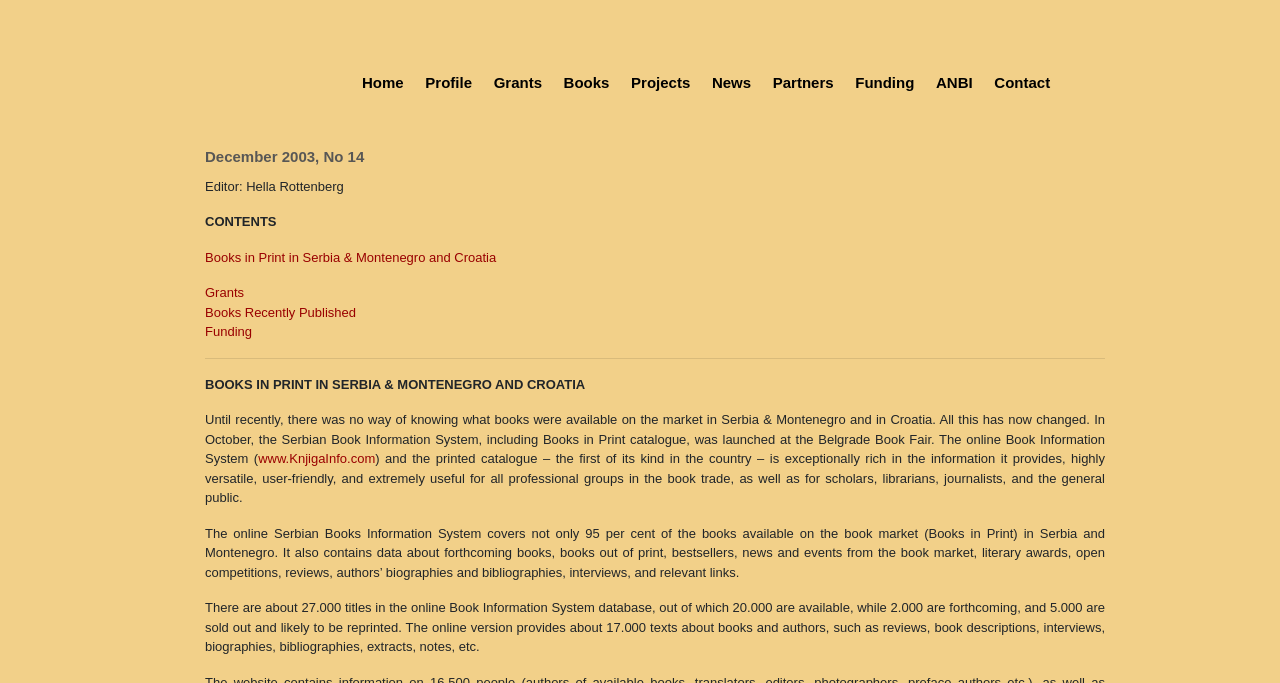Please find and report the bounding box coordinates of the element to click in order to perform the following action: "view grants information". The coordinates should be expressed as four float numbers between 0 and 1, in the format [left, top, right, bottom].

[0.379, 0.107, 0.43, 0.135]